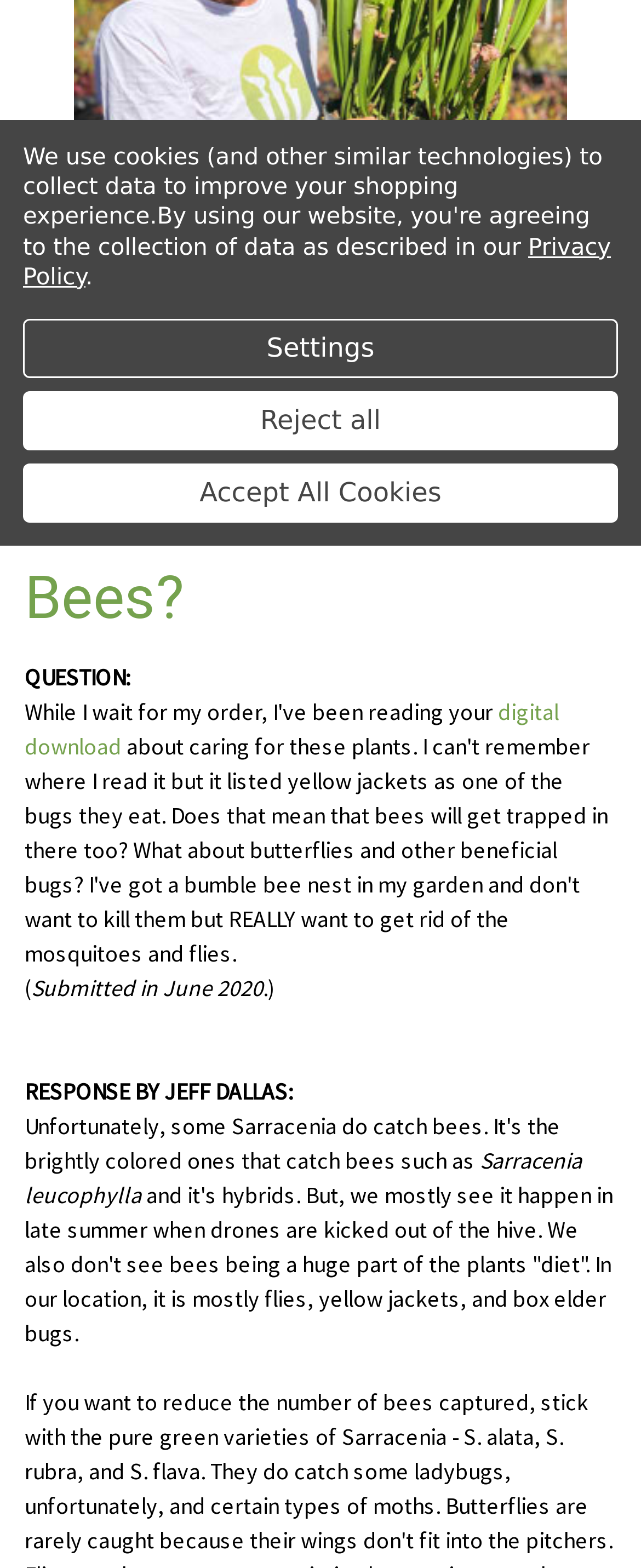Extract the bounding box coordinates for the UI element described as: "Reject all".

[0.036, 0.249, 0.964, 0.287]